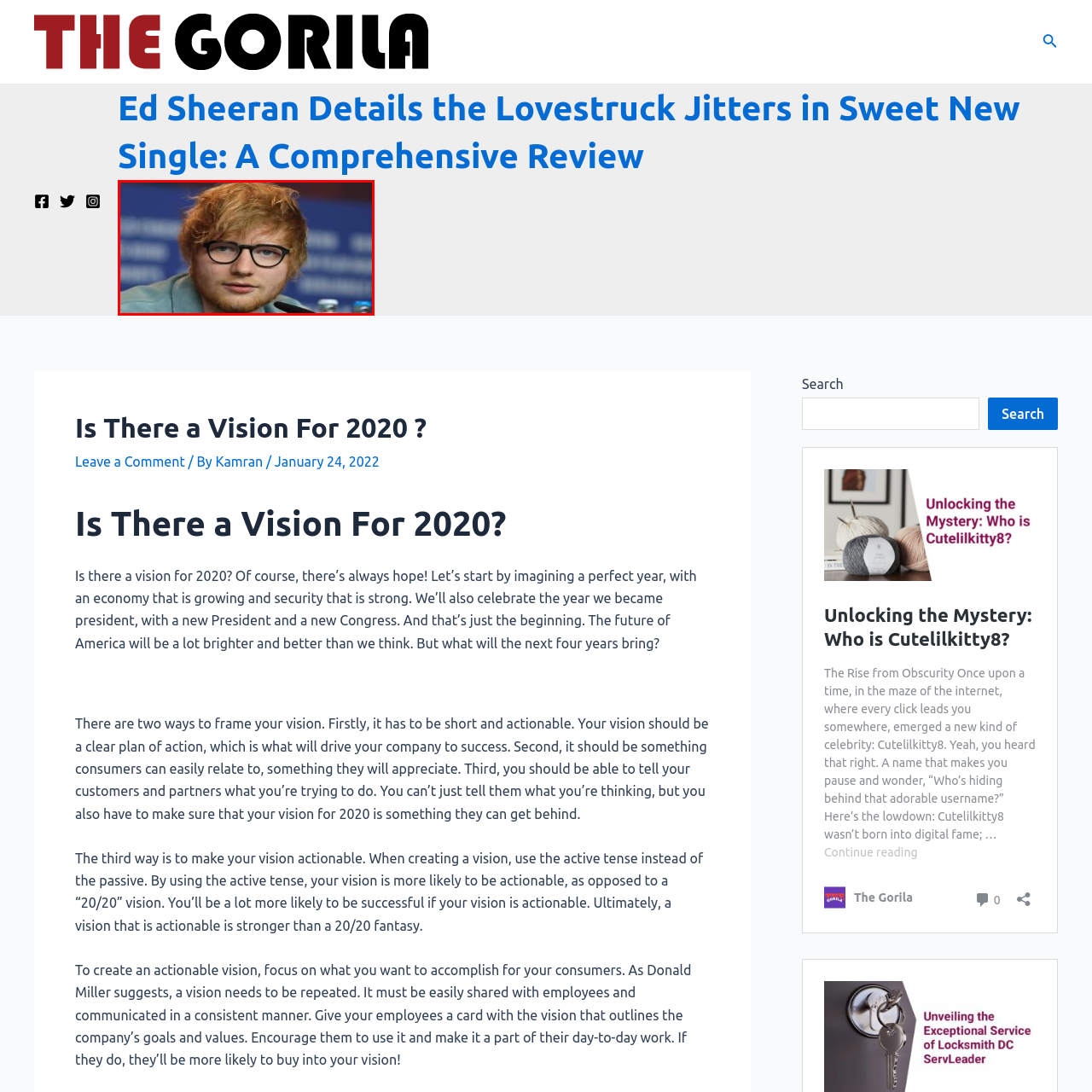Describe in detail the portion of the image that is enclosed within the red boundary.

In this image, a young man with tousled ginger hair and round glasses sits attentively during a press conference. He appears to be engaged and thoughtful, looking directly at the camera against a blue background, which suggests a professional setting. This image likely features Ed Sheeran, a well-known singer-songwriter, as he promotes his latest work, possibly sharing insights into his creative process or discussing his recent single. The arrangement of water bottles in front of him hints at his preparation for the event, where he might be answering questions from the media about his music and upcoming projects. This intimate moment captures the essence of an artist connecting with both his audience and the press.